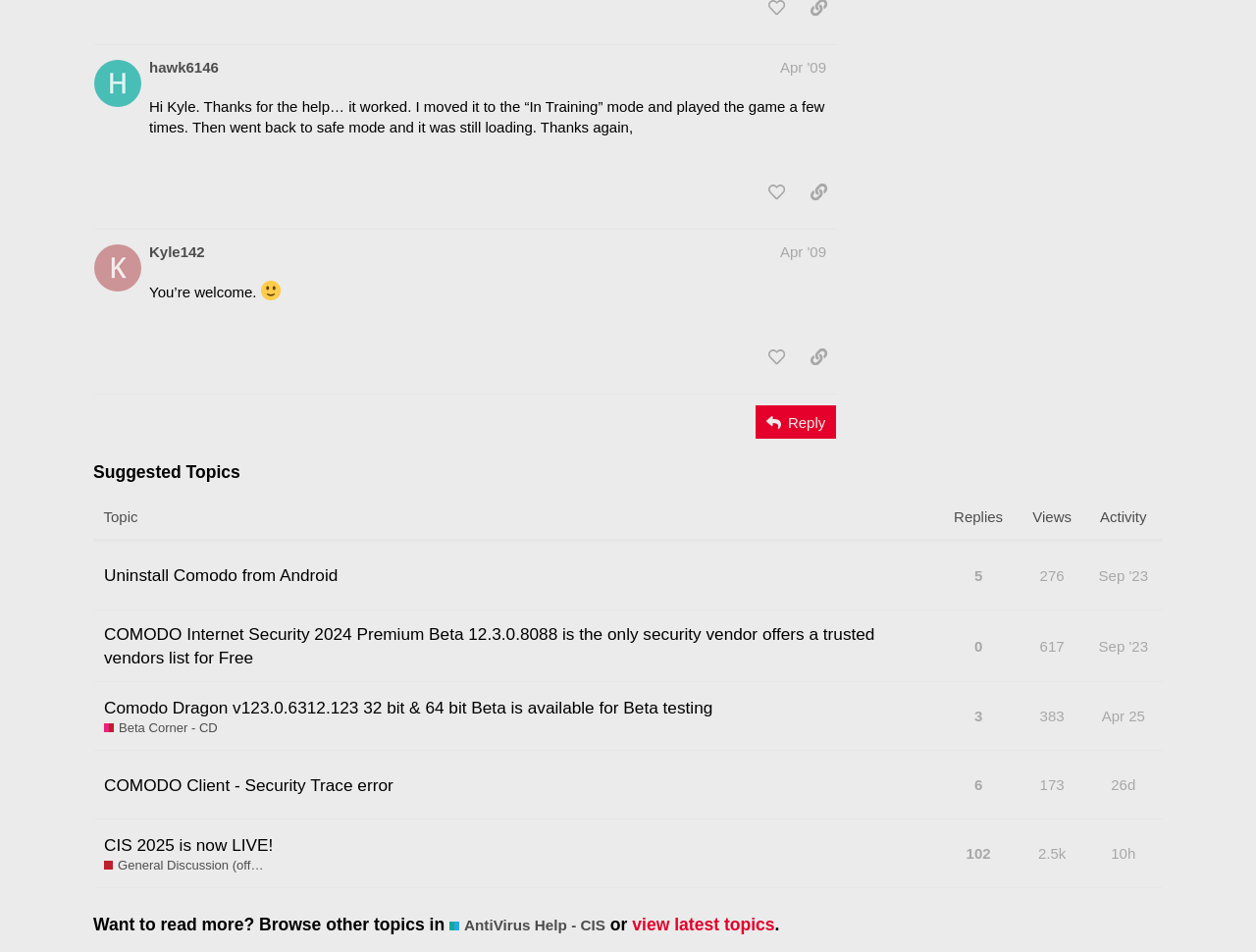Highlight the bounding box coordinates of the region I should click on to meet the following instruction: "Browse other topics in AntiVirus Help - CIS".

[0.074, 0.959, 0.926, 0.984]